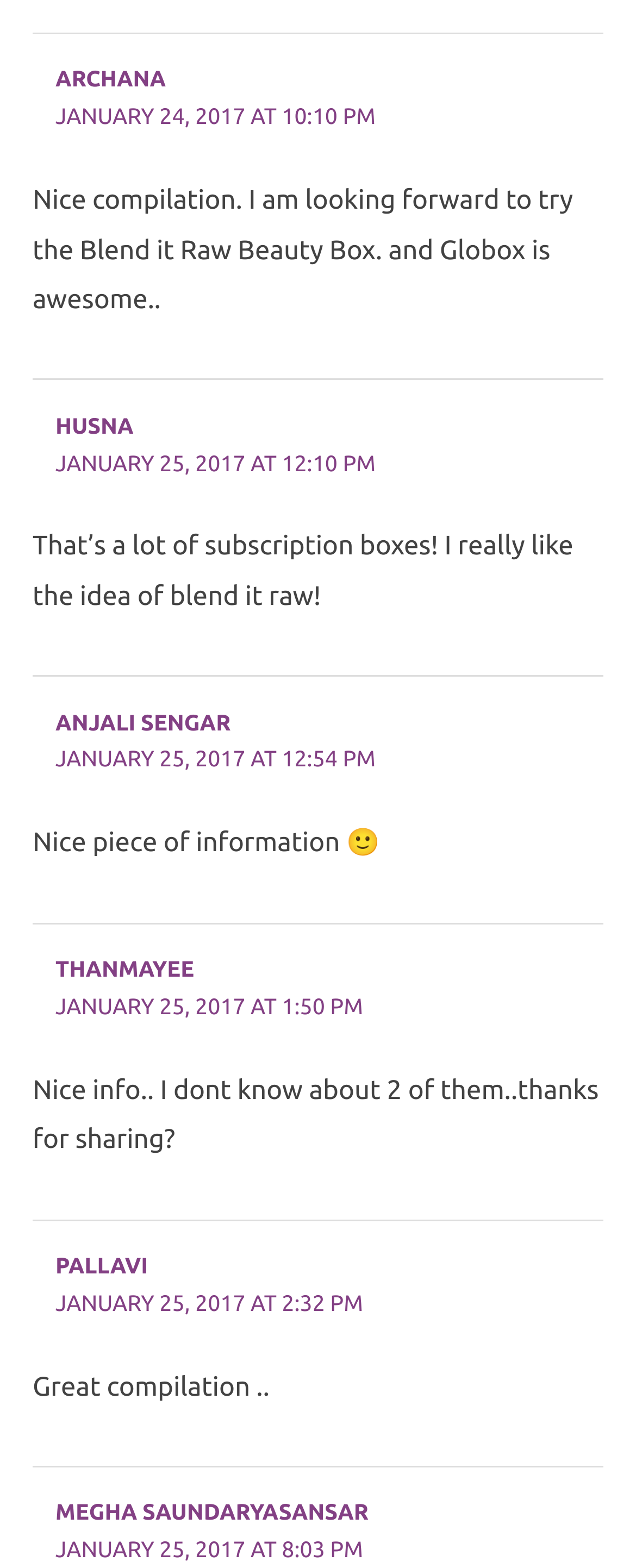What is the tone of the comments on this webpage?
Please provide a single word or phrase in response based on the screenshot.

Positive